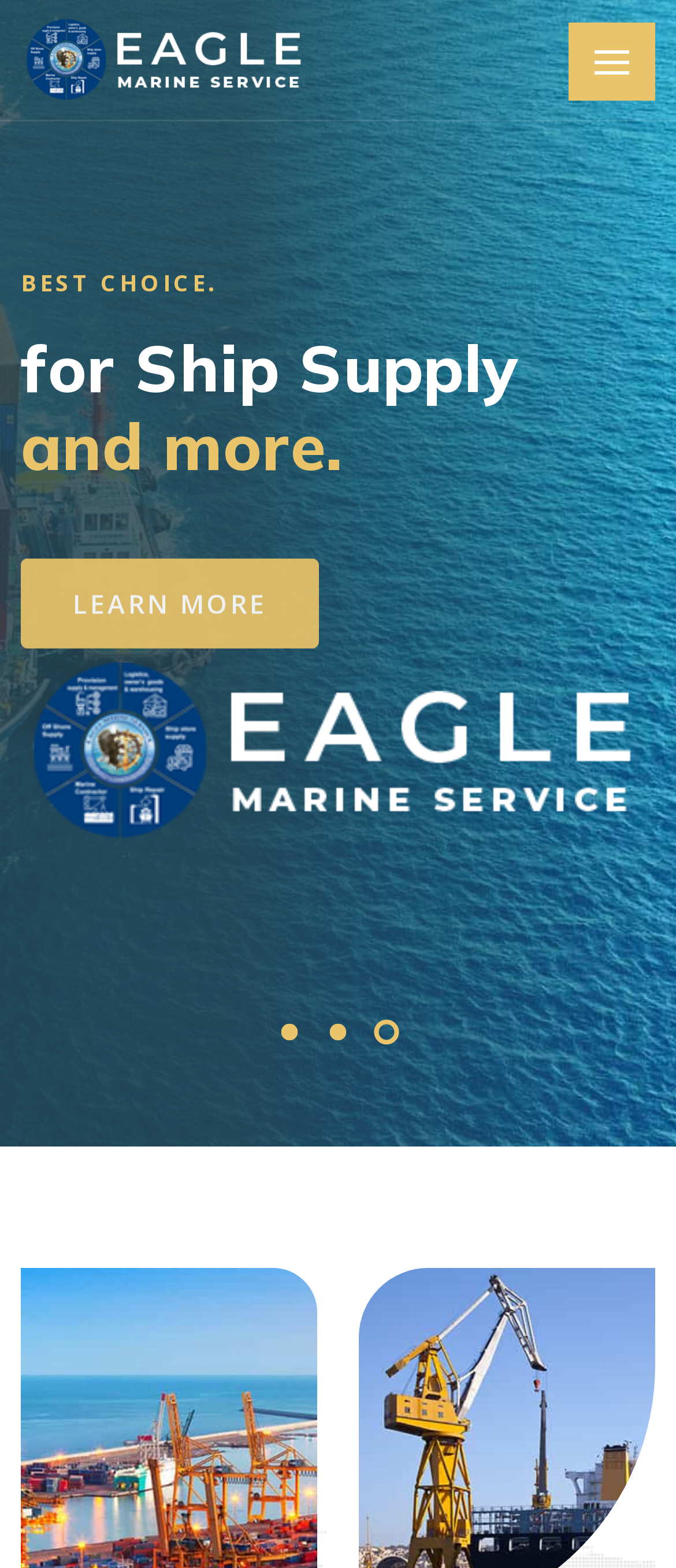Refer to the element description alt="logo" and identify the corresponding bounding box in the screenshot. Format the coordinates as (top-left x, top-left y, bottom-right x, bottom-right y) with values in the range of 0 to 1.

[0.031, 0.007, 0.463, 0.07]